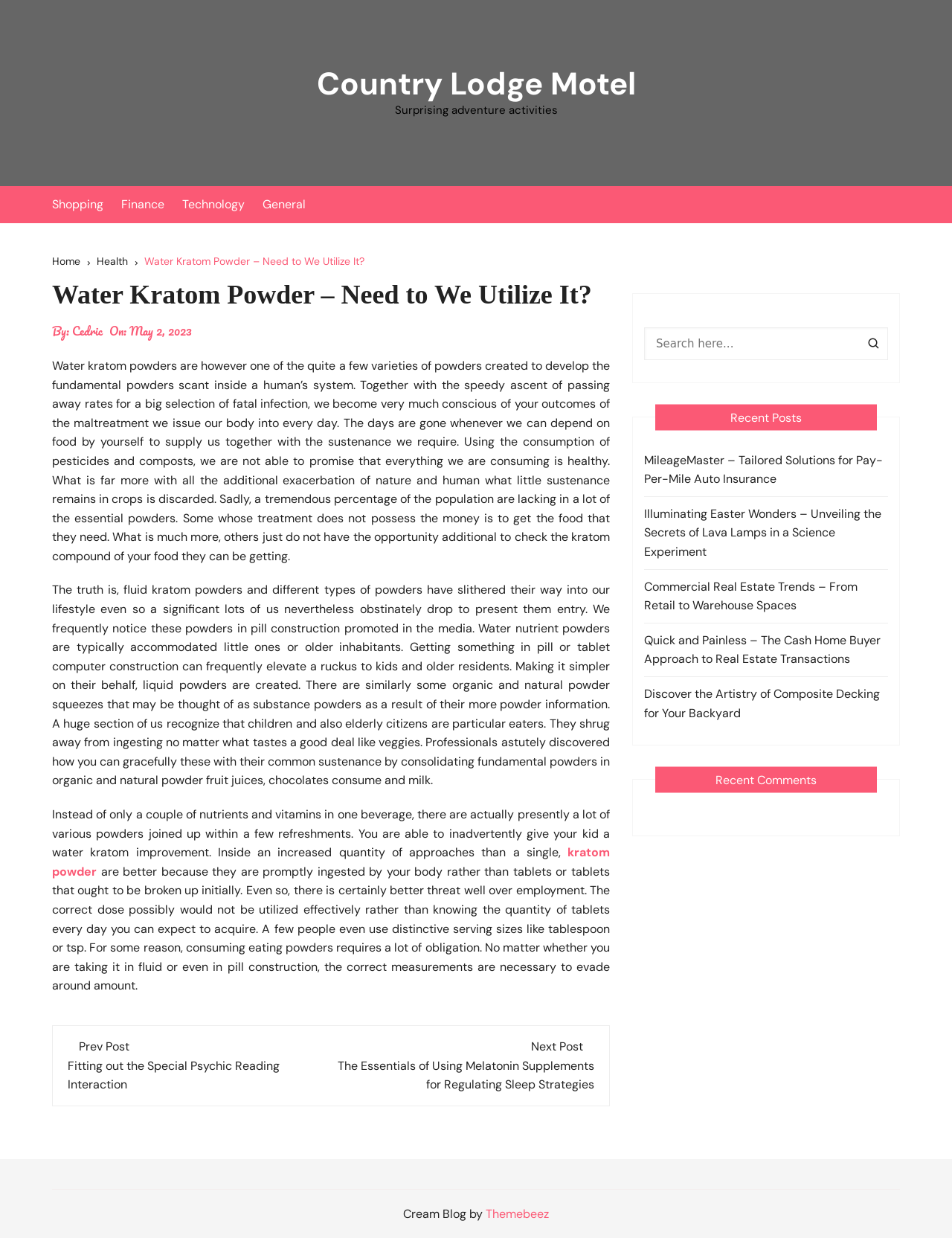Write a detailed summary of the webpage, including text, images, and layout.

The webpage is about Water Kratom Powder and its utilization. At the top, there is a link to "Country Lodge Motel" and a static text "Surprising adventure activities". Below that, there are four links to different categories: "Shopping", "Finance", "Technology", and "General". 

On the left side, there is a navigation section with breadcrumbs, showing the path "Home" > "Health" > "Water Kratom Powder – Need to We Utilize It?". 

The main content of the webpage is divided into several sections. The first section has a heading "Water Kratom Powder – Need to We Utilize It?" and provides information about the benefits of using water kratom powders. The text explains how these powders can help supplement the body's needs, especially for those who lack essential nutrients in their diet.

The next section discusses how water kratom powders are more easily absorbed by the body compared to tablets or pills. However, it also warns about the importance of taking the correct dosage to avoid overconsumption.

At the bottom of the main content, there is a "Post navigation" section with links to previous and next posts, titled "Fitting out the Special Psychic Reading Interaction" and "The Essentials of Using Melatonin Supplements for Regulating Sleep Strategies", respectively.

On the right side, there is a complementary section with a search box, a button, and a heading "Recent Posts". Below that, there are five links to recent posts, including "MileageMaster – Tailored Solutions for Pay-Per-Mile Auto Insurance" and "Discover the Artistry of Composite Decking for Your Backyard". 

Further down, there is a heading "Recent Comments" and a footer section with a static text "Cream Blog by" and a link to "Themebeez".